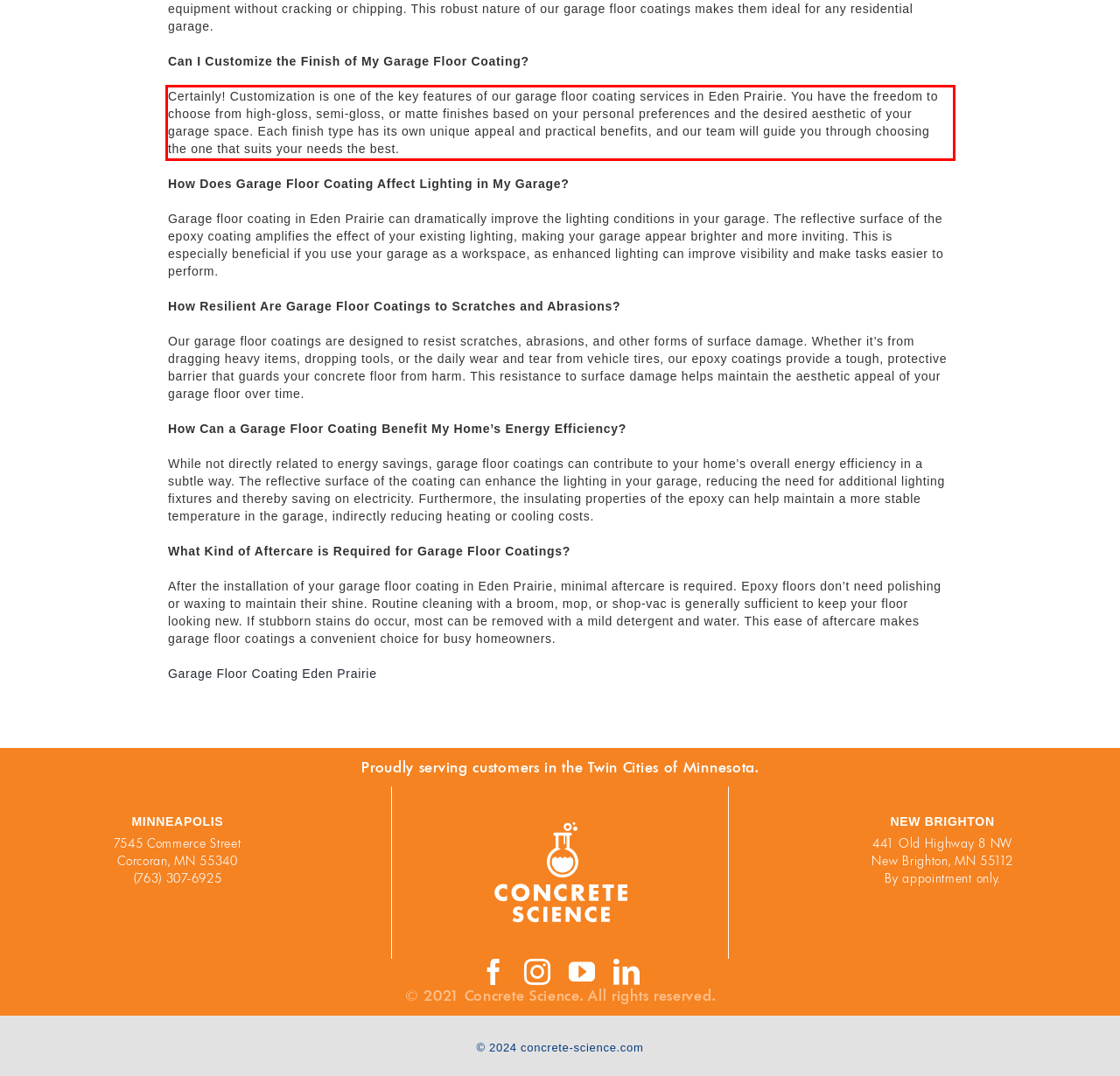Given a screenshot of a webpage containing a red bounding box, perform OCR on the text within this red bounding box and provide the text content.

Certainly! Customization is one of the key features of our garage floor coating services in Eden Prairie. You have the freedom to choose from high-gloss, semi-gloss, or matte finishes based on your personal preferences and the desired aesthetic of your garage space. Each finish type has its own unique appeal and practical benefits, and our team will guide you through choosing the one that suits your needs the best.